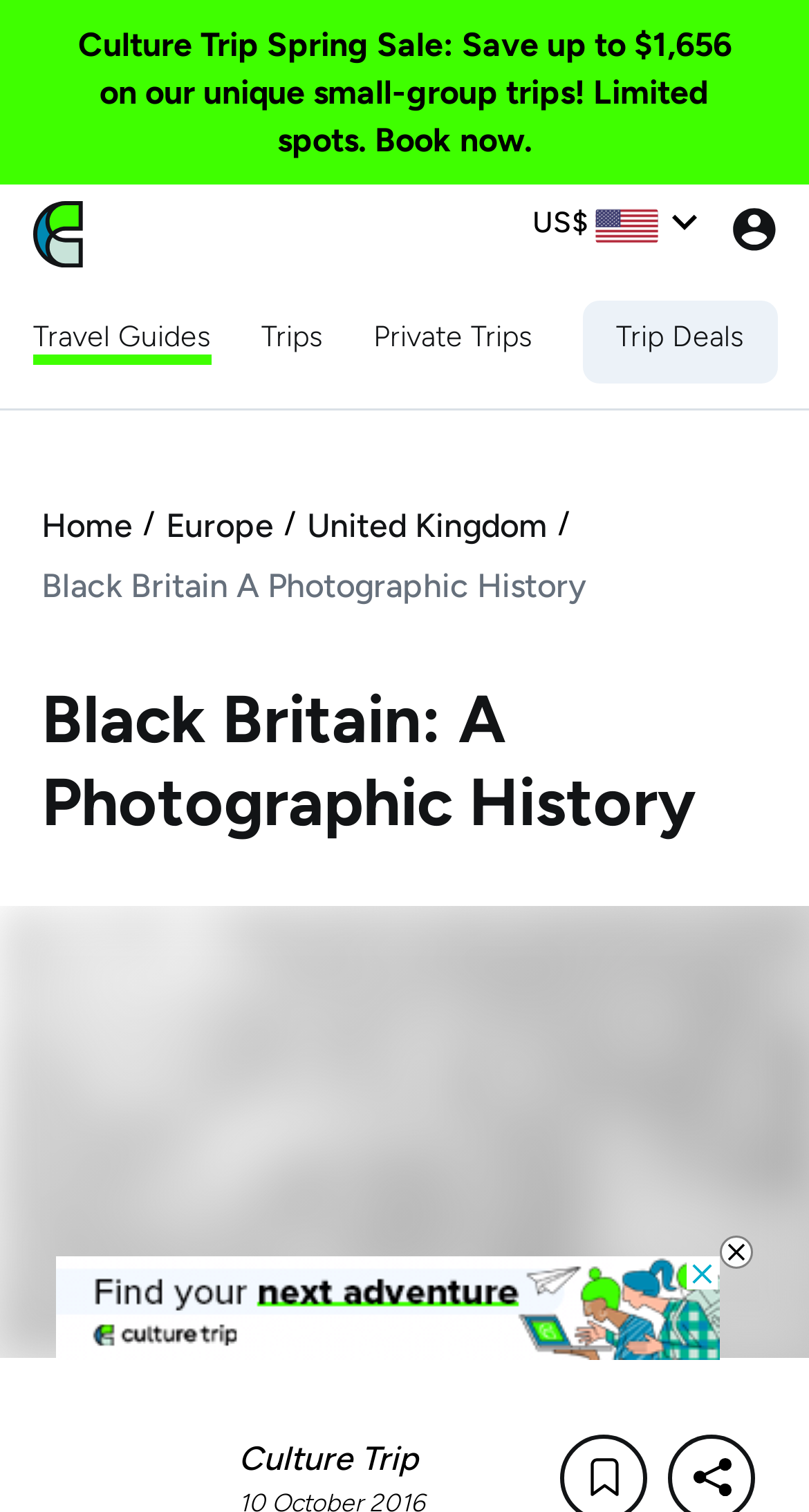Give a detailed explanation of the elements present on the webpage.

The webpage is about "Black Britain: A Photographic History", a document showcasing the black experience in Britain over the last two hundred years. 

At the top left corner, there is a Culture Trip logo, accompanied by a link to the Culture Trip Spring Sale. To the right of the logo, there are four links: Travel Guides, Trips, Private Trips, and Trip Deals. Below these links, there is a currency icon with a "US$" label next to it, followed by another icon.

On the top right corner, there is a button with a profile icon, which, when clicked, reveals a dropdown menu with links to Home, Europe, United Kingdom, and Black Britain A Photographic History.

The main content of the webpage is headed by a title "Black Britain: A Photographic History", which spans almost the entire width of the page. Below the title, there is a link to Culture Trip at the bottom left corner.

On the right side of the page, there is an advertisement iframe, which can be closed using a "close-ad" button at the top right corner of the iframe.